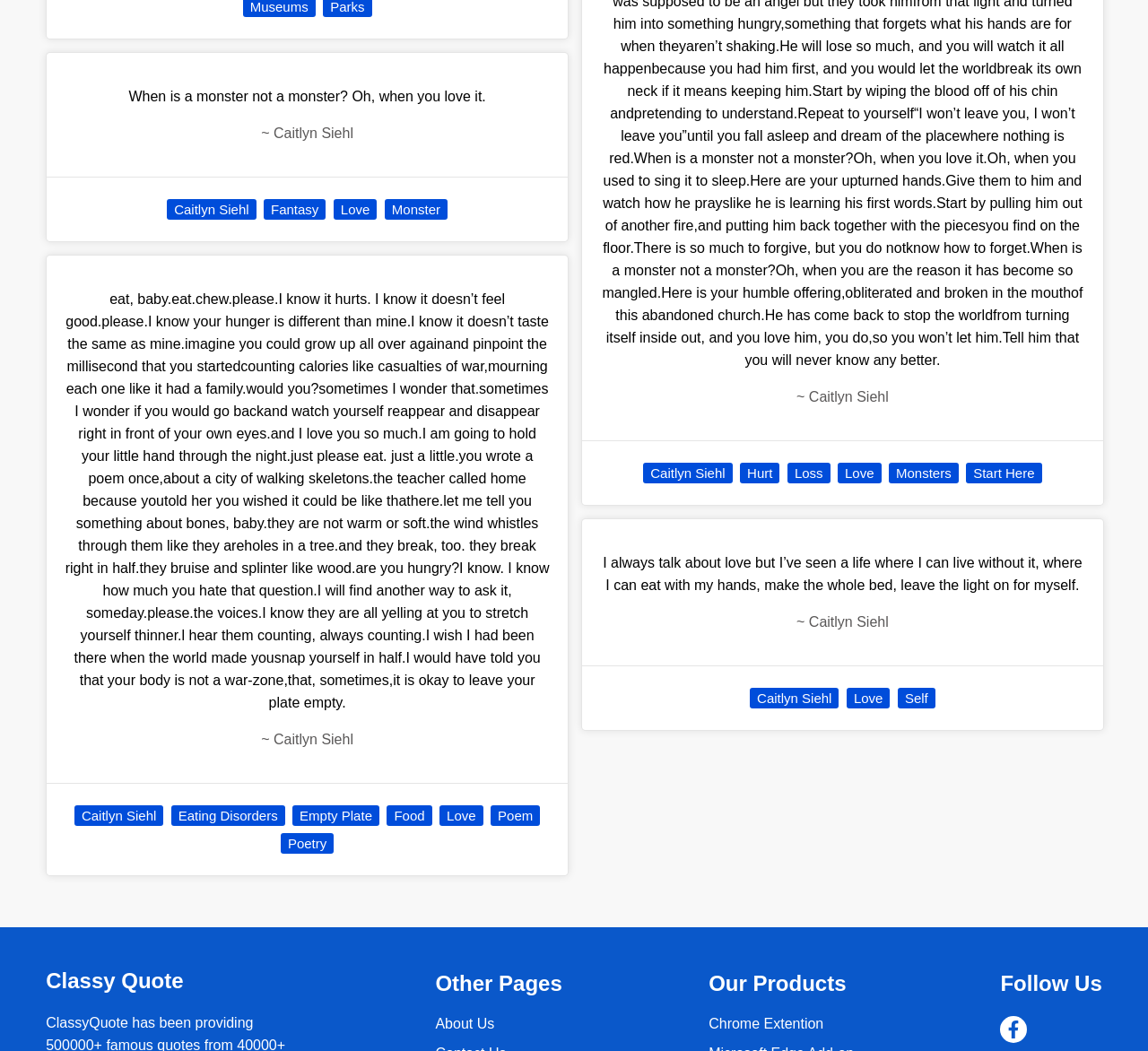Given the description: "Loss", determine the bounding box coordinates of the UI element. The coordinates should be formatted as four float numbers between 0 and 1, [left, top, right, bottom].

[0.686, 0.44, 0.723, 0.46]